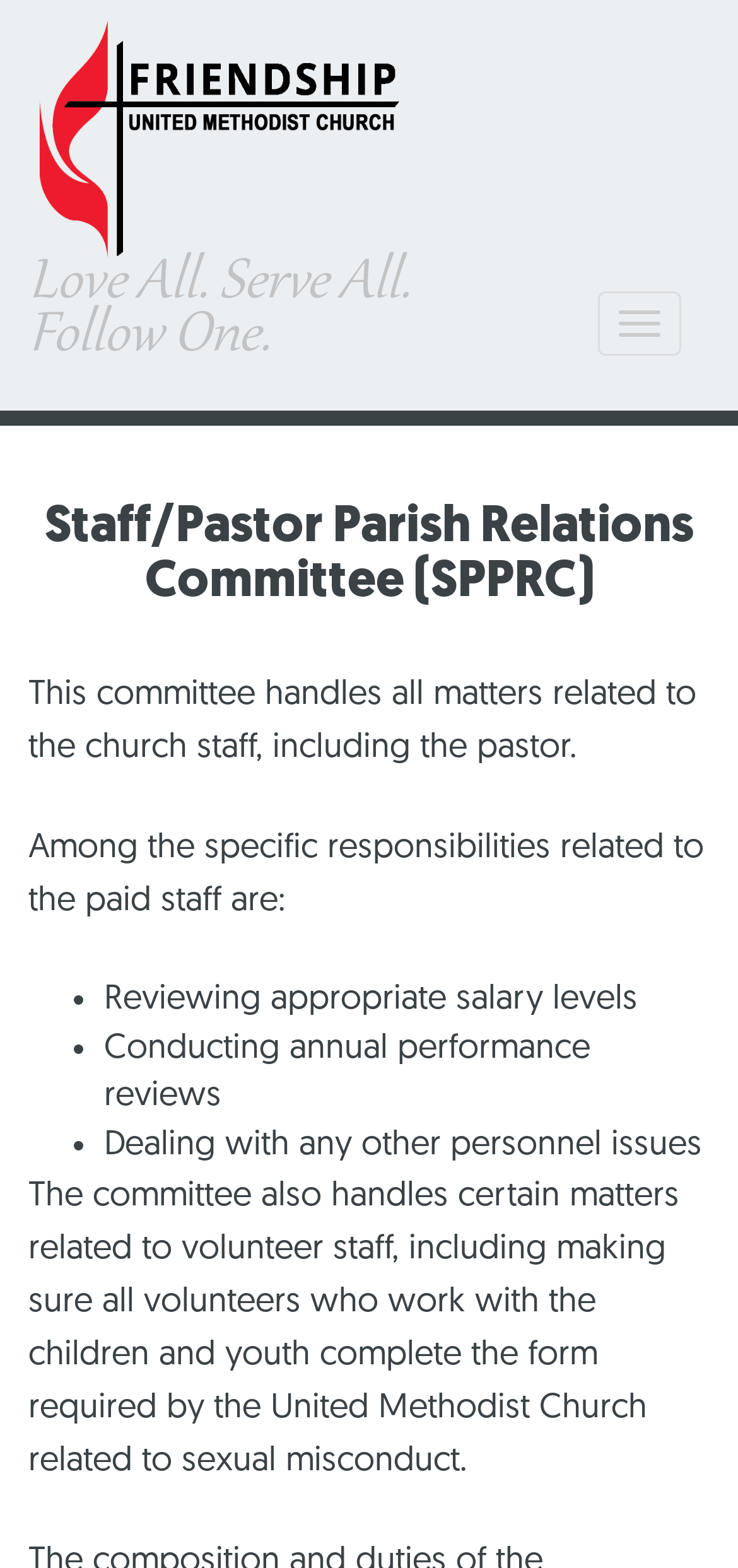What form do volunteers need to complete?
Please respond to the question with as much detail as possible.

The committee also handles certain matters related to volunteer staff, including making sure all volunteers who work with the children and youth complete the form required by the United Methodist Church related to sexual misconduct, as mentioned in the text.